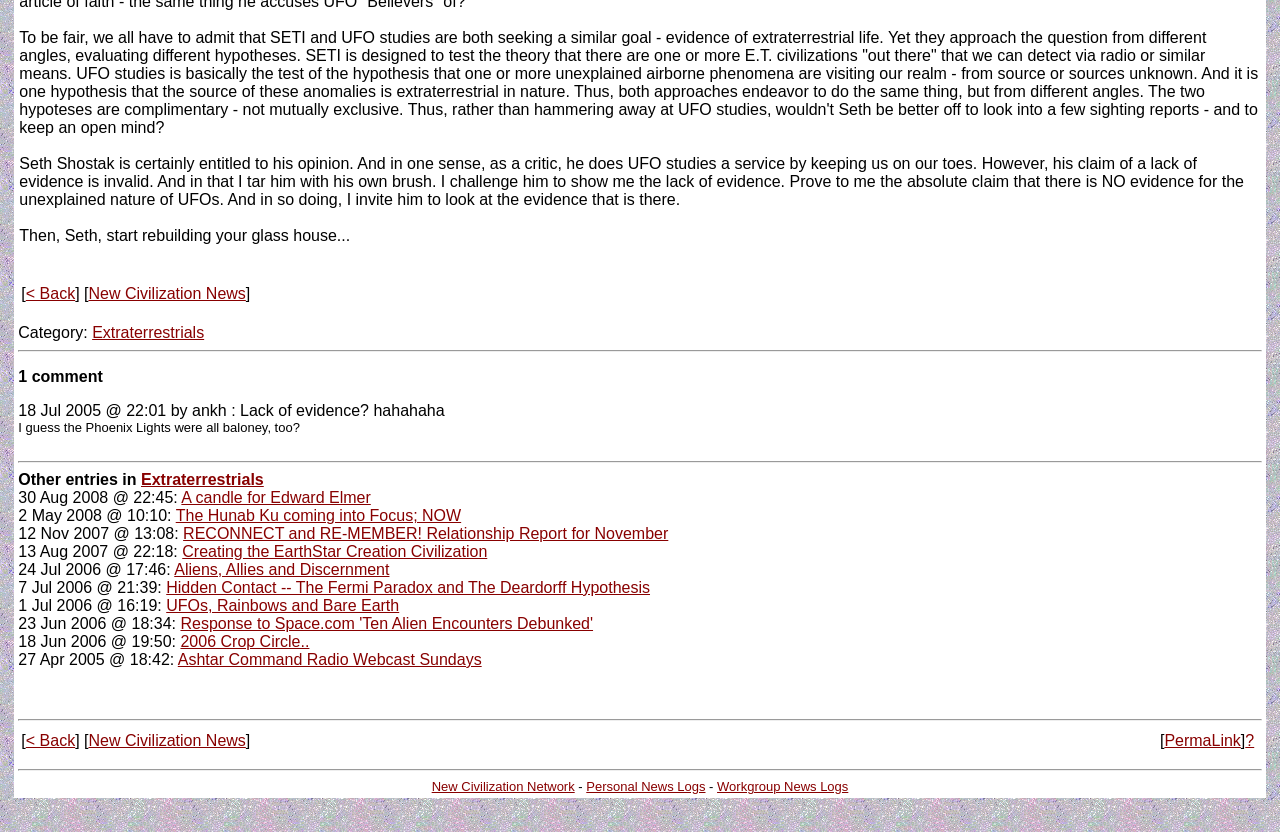Could you determine the bounding box coordinates of the clickable element to complete the instruction: "go back to previous page"? Provide the coordinates as four float numbers between 0 and 1, i.e., [left, top, right, bottom].

[0.02, 0.343, 0.059, 0.363]